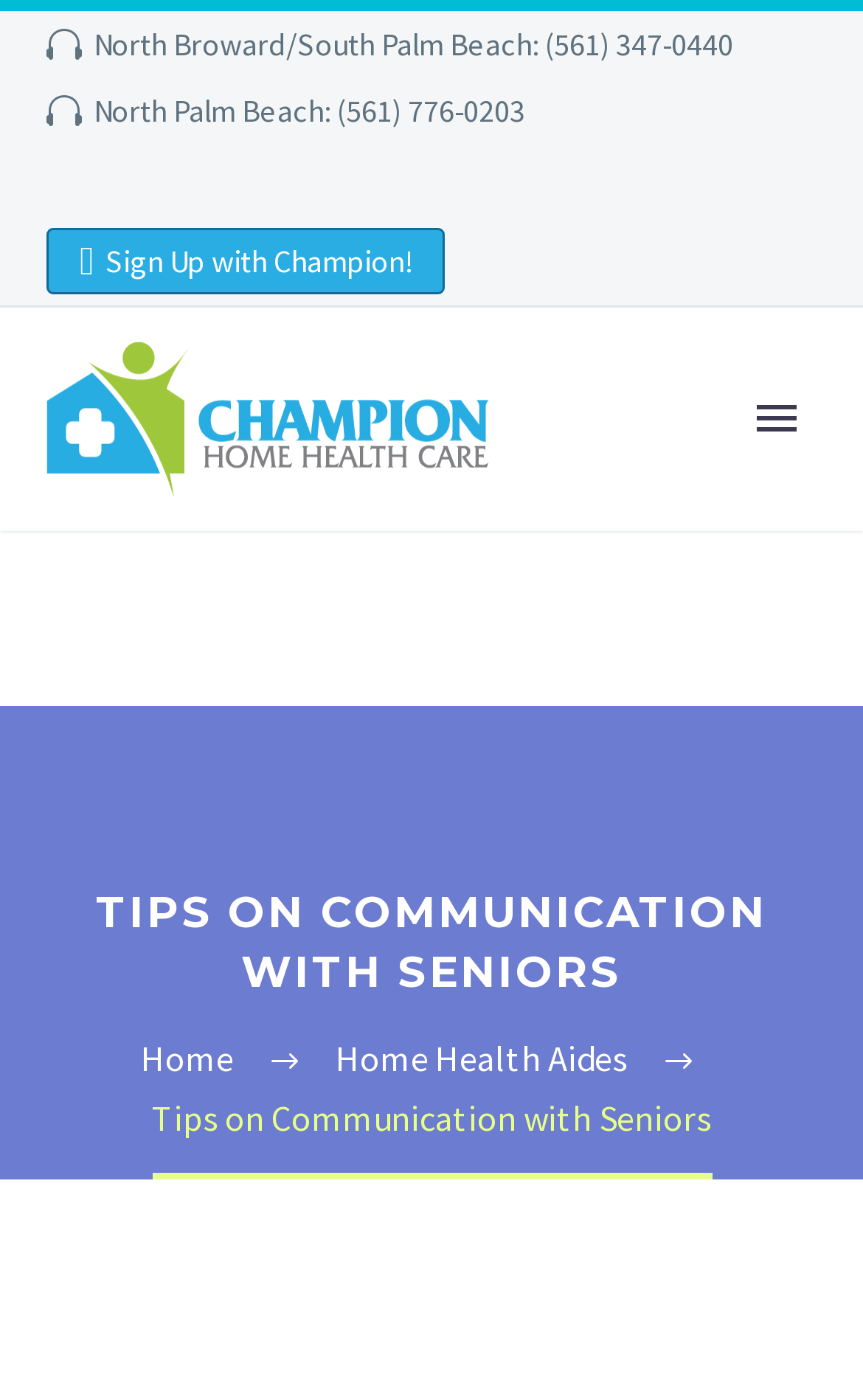Could you highlight the region that needs to be clicked to execute the instruction: "Search for something"?

[0.133, 0.93, 0.867, 0.994]